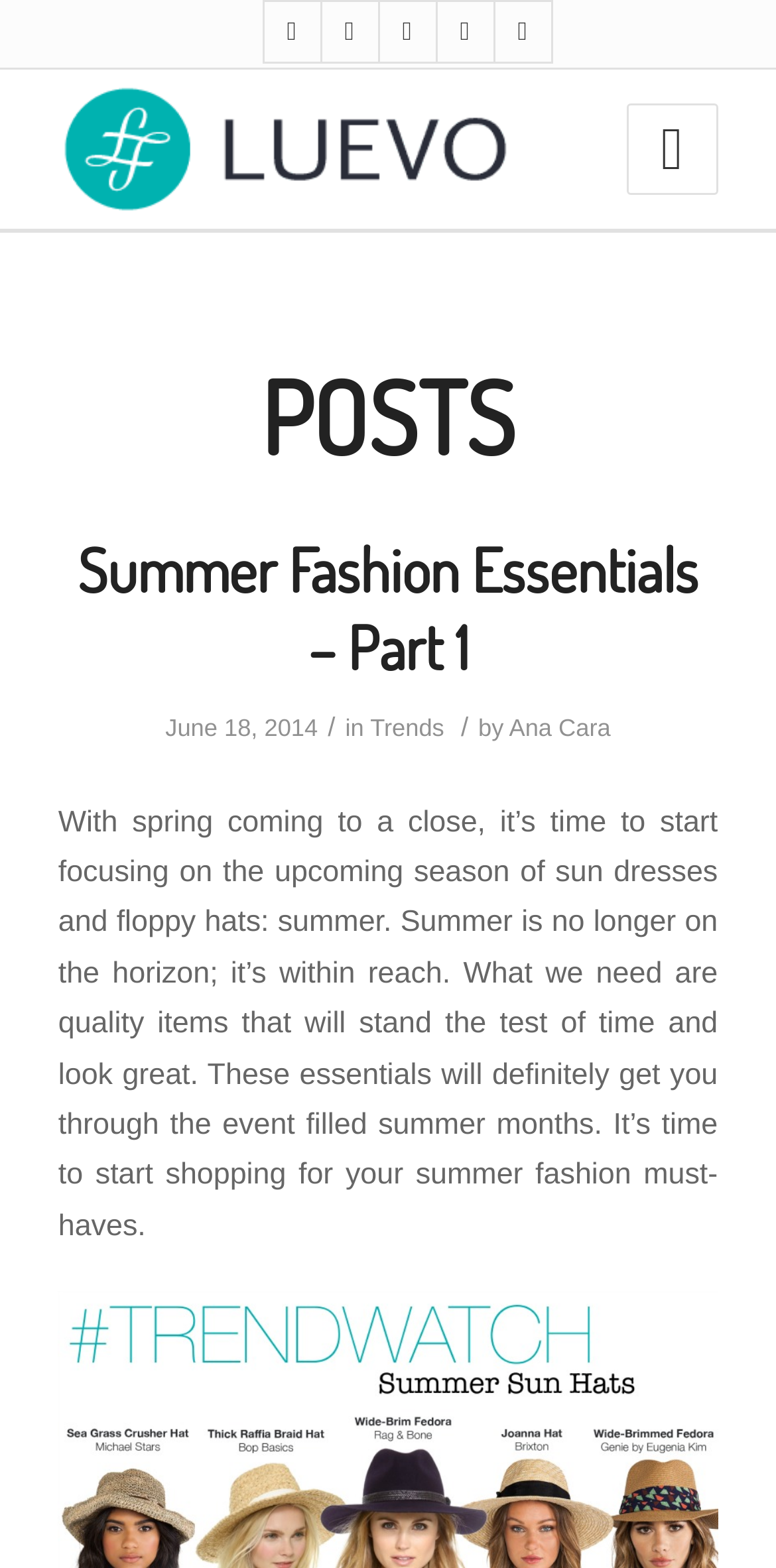Look at the image and answer the question in detail:
What is the date of the blog post?

The date of the blog post can be determined by looking at the text 'June 18, 2014' which is located below the title of the blog post 'Summer Fashion Essentials – Part 1'.